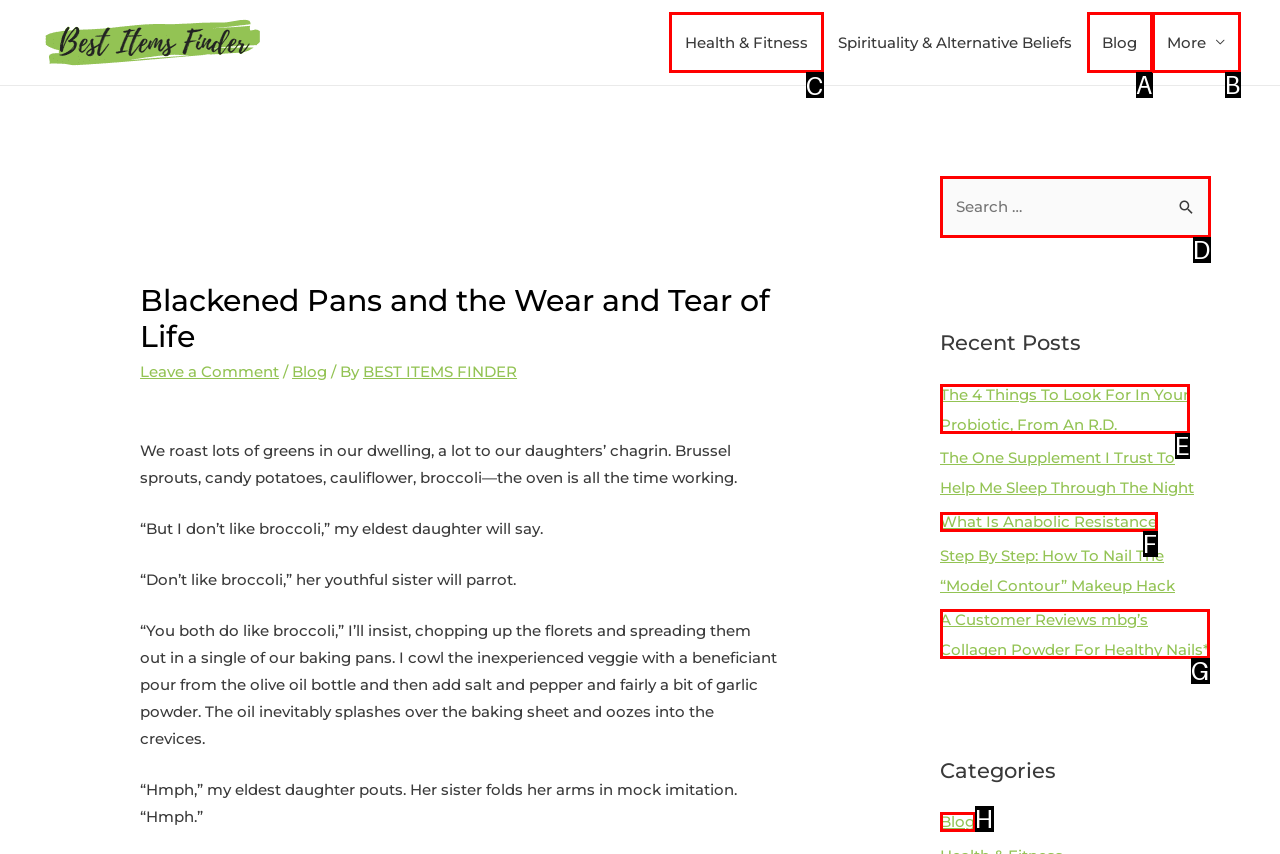What option should I click on to execute the task: Go to Health & Fitness page? Give the letter from the available choices.

C